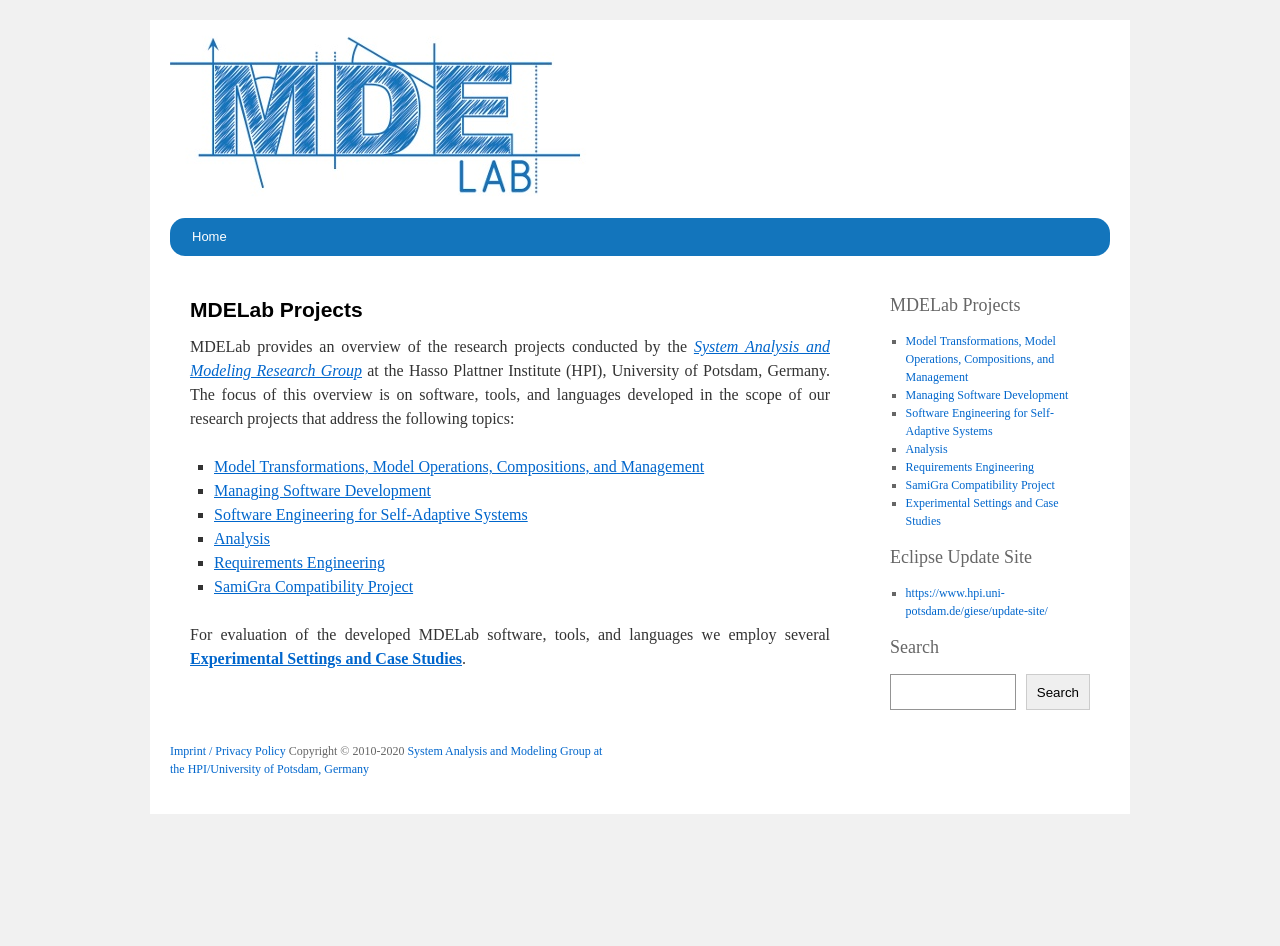Based on the element description: "Requirements Engineering", identify the bounding box coordinates for this UI element. The coordinates must be four float numbers between 0 and 1, listed as [left, top, right, bottom].

[0.167, 0.586, 0.301, 0.604]